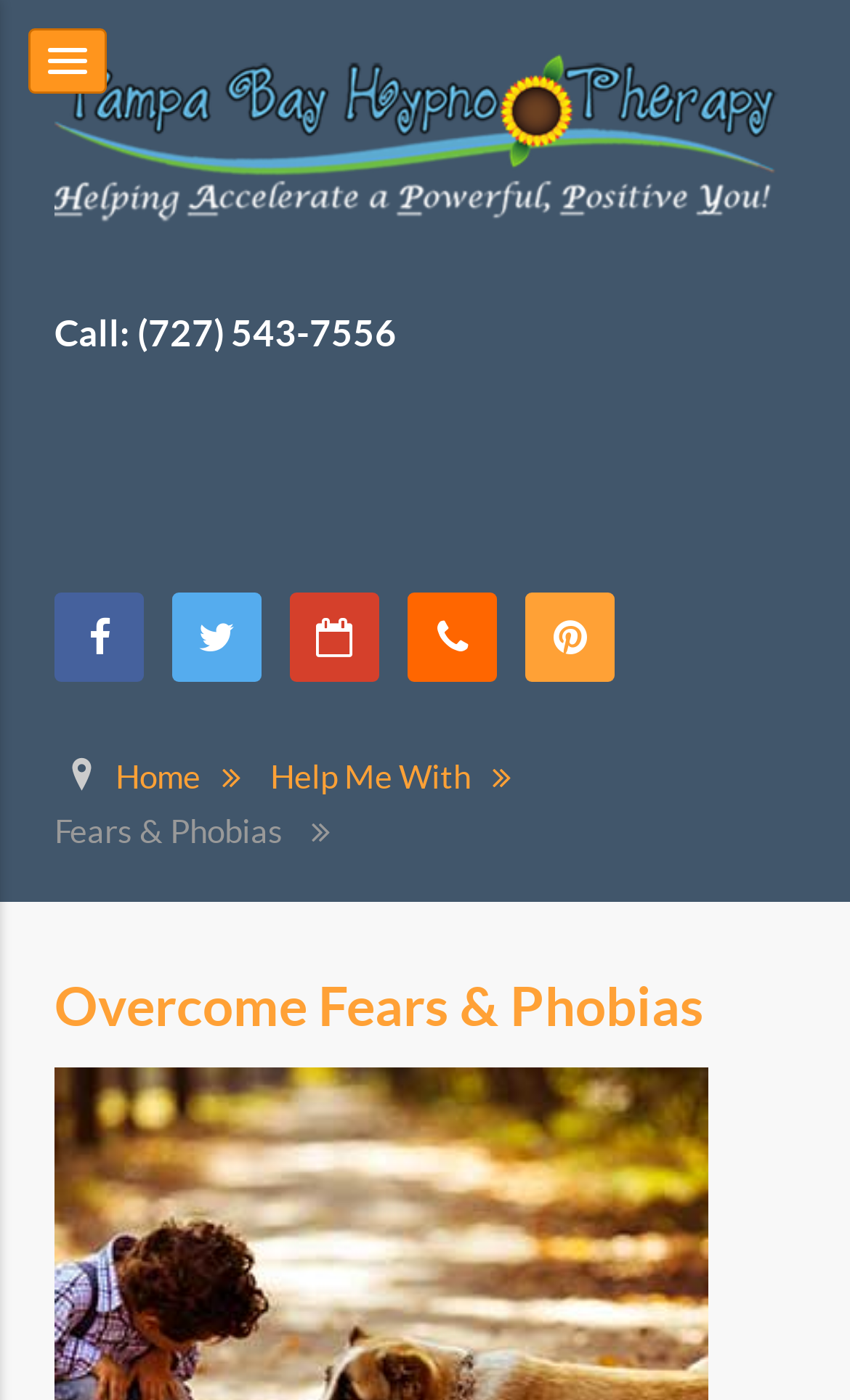Find the bounding box coordinates of the clickable element required to execute the following instruction: "Call the phone number". Provide the coordinates as four float numbers between 0 and 1, i.e., [left, top, right, bottom].

[0.064, 0.218, 0.936, 0.26]